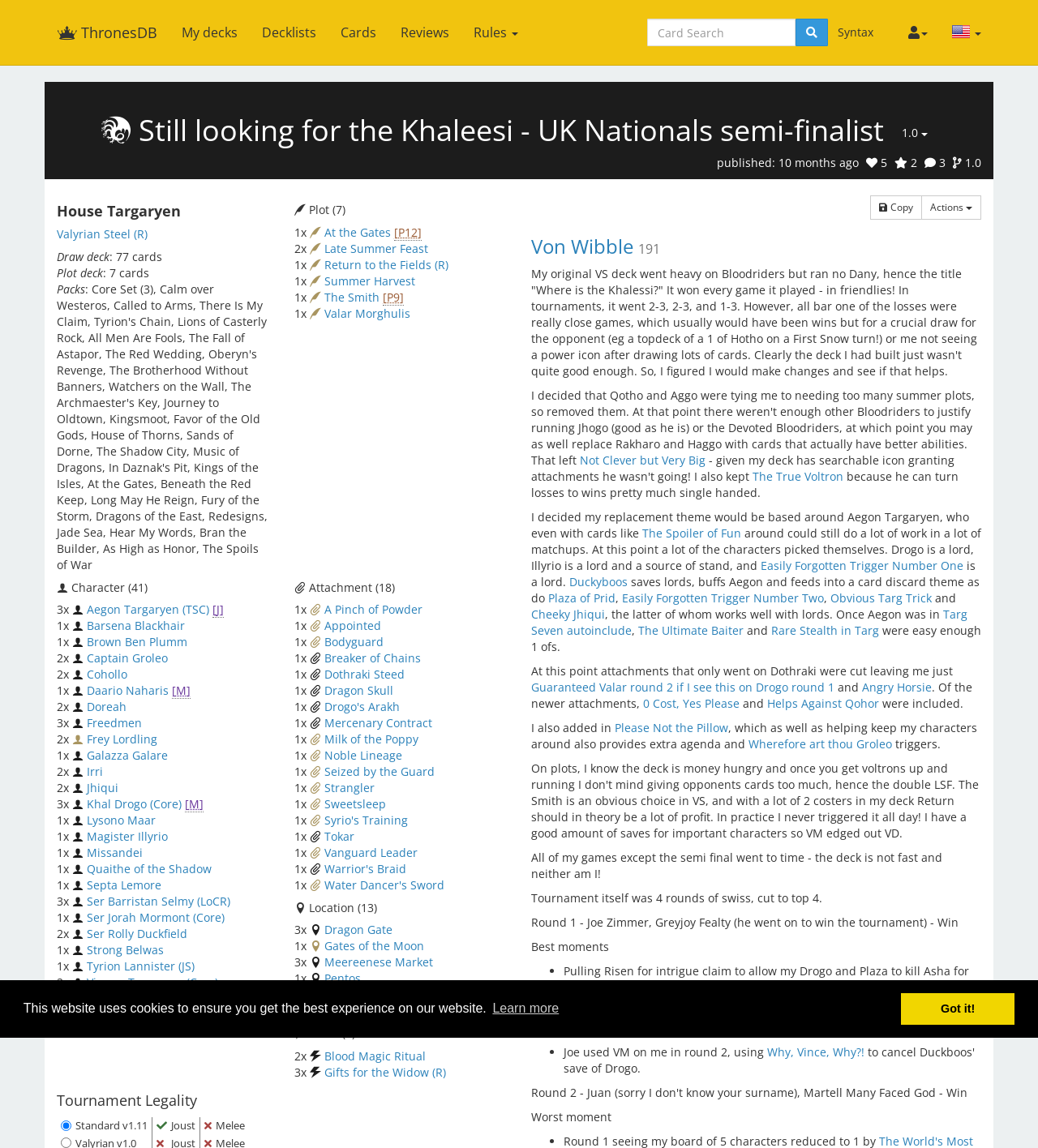Please identify the primary heading on the webpage and return its text.

 Still looking for the Khaleesi - UK Nationals semi-finalist 1.0 